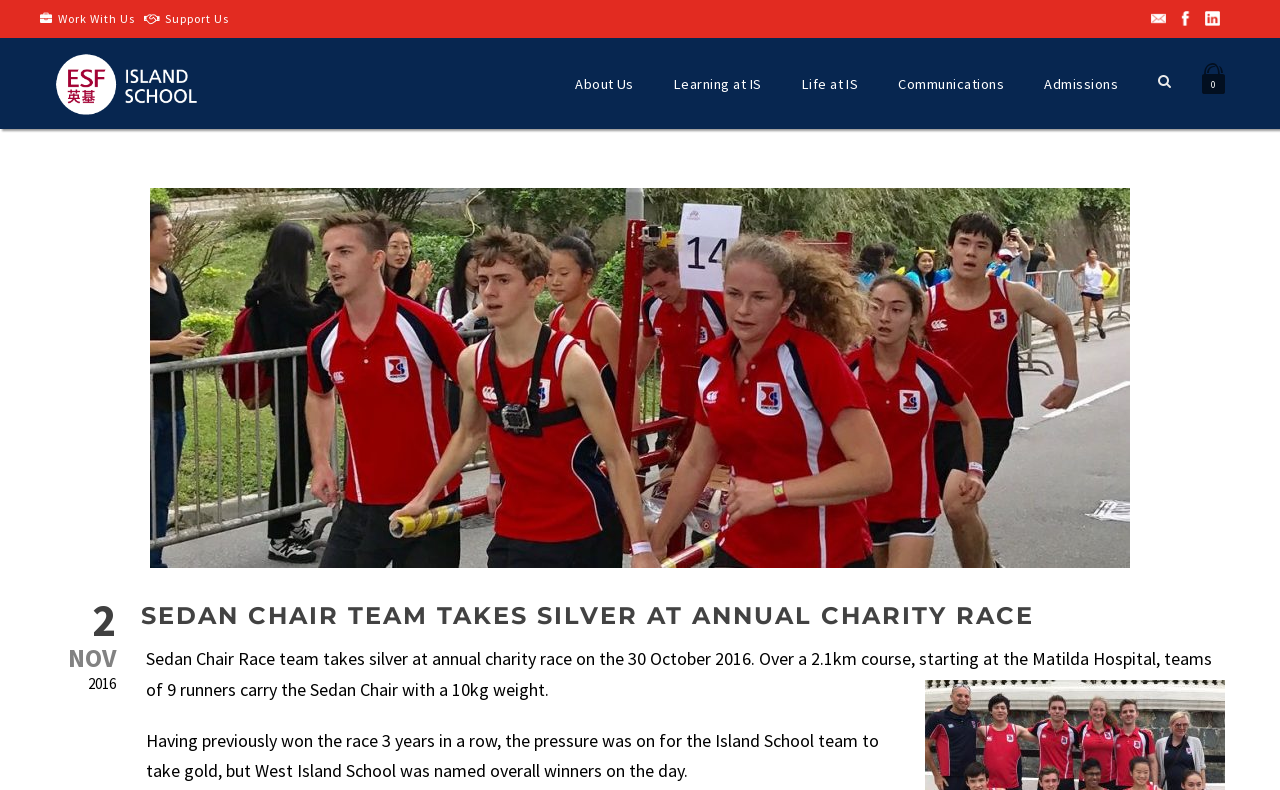Carefully examine the image and provide an in-depth answer to the question: What is the weight of the Sedan Chair?

I found the answer in the StaticText element with the text 'Sedan Chair Race team takes silver at annual charity race on the 30 October 2016. Over a 2.1km course, starting at the Matilda Hospital, teams of 9 runners carry the Sedan Chair with a 10kg weight.' This text describes the Sedan Chair race and mentions the weight of the chair.